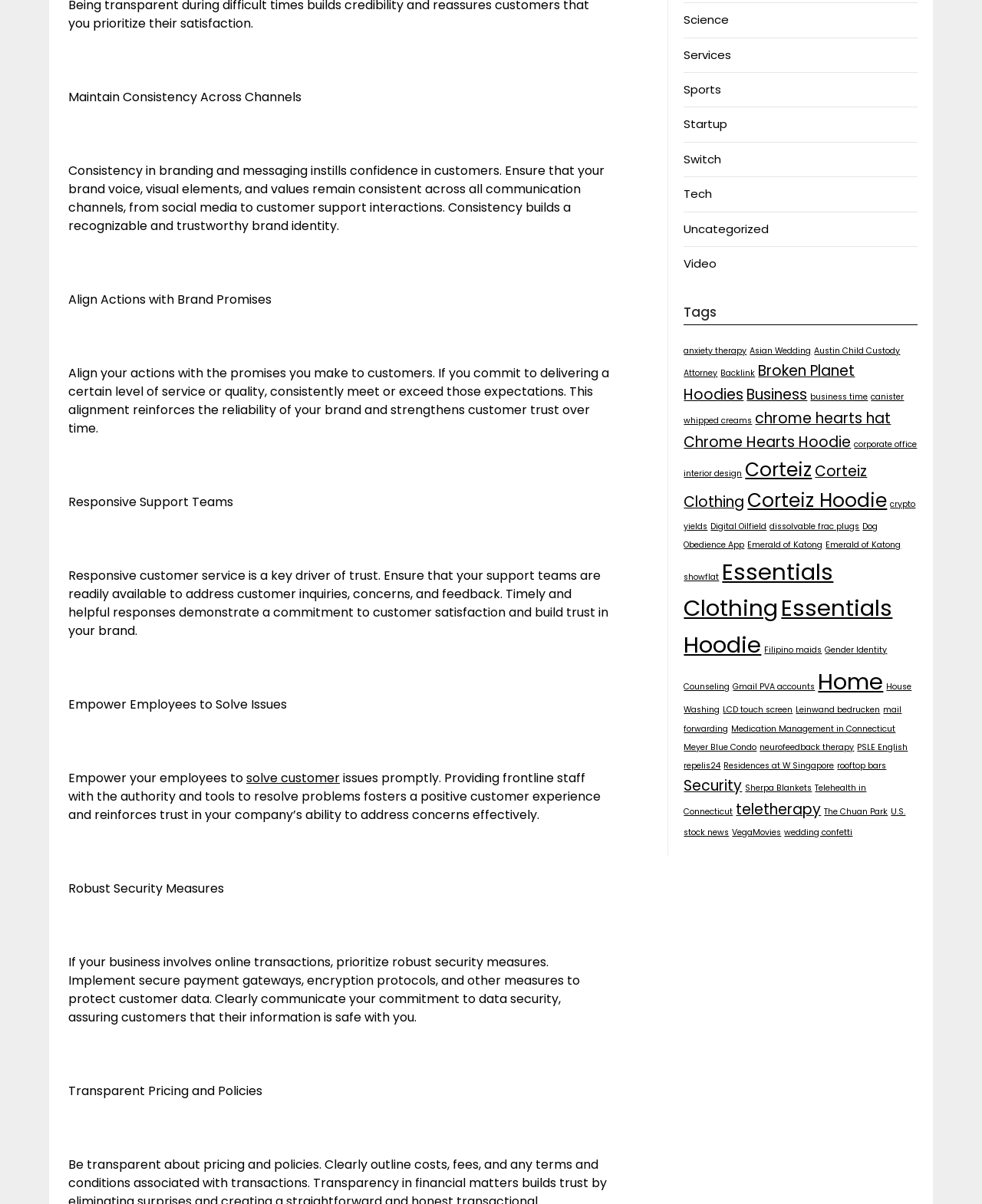Identify the bounding box coordinates necessary to click and complete the given instruction: "Click on the 'anxiety therapy' link".

[0.696, 0.287, 0.76, 0.296]